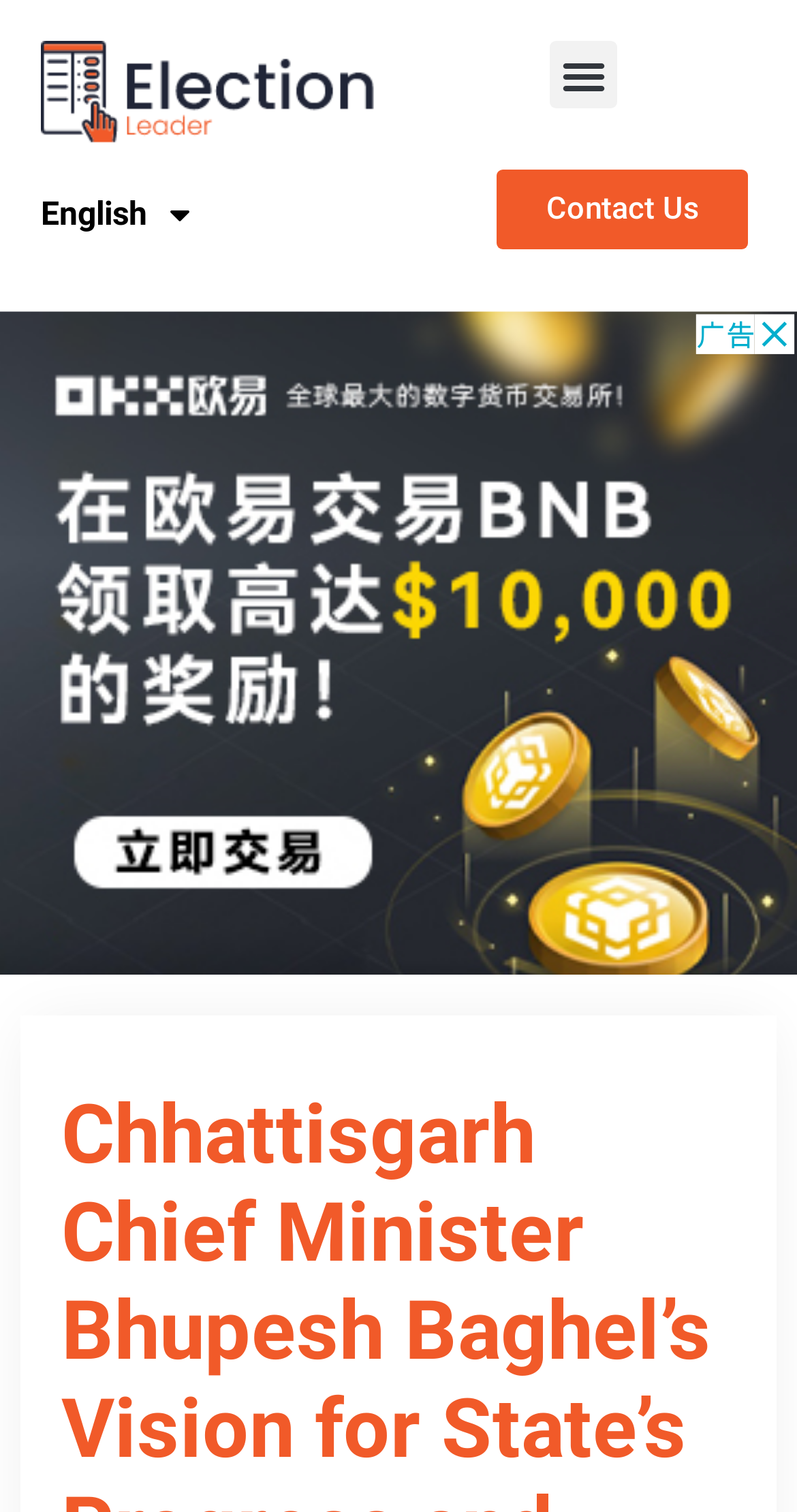What language options are available?
Please give a detailed and elaborate answer to the question based on the image.

I found the language options by looking at the links at the top of the webpage, where I saw 'English' and 'हिन्दी' (which means Hindi) as options.